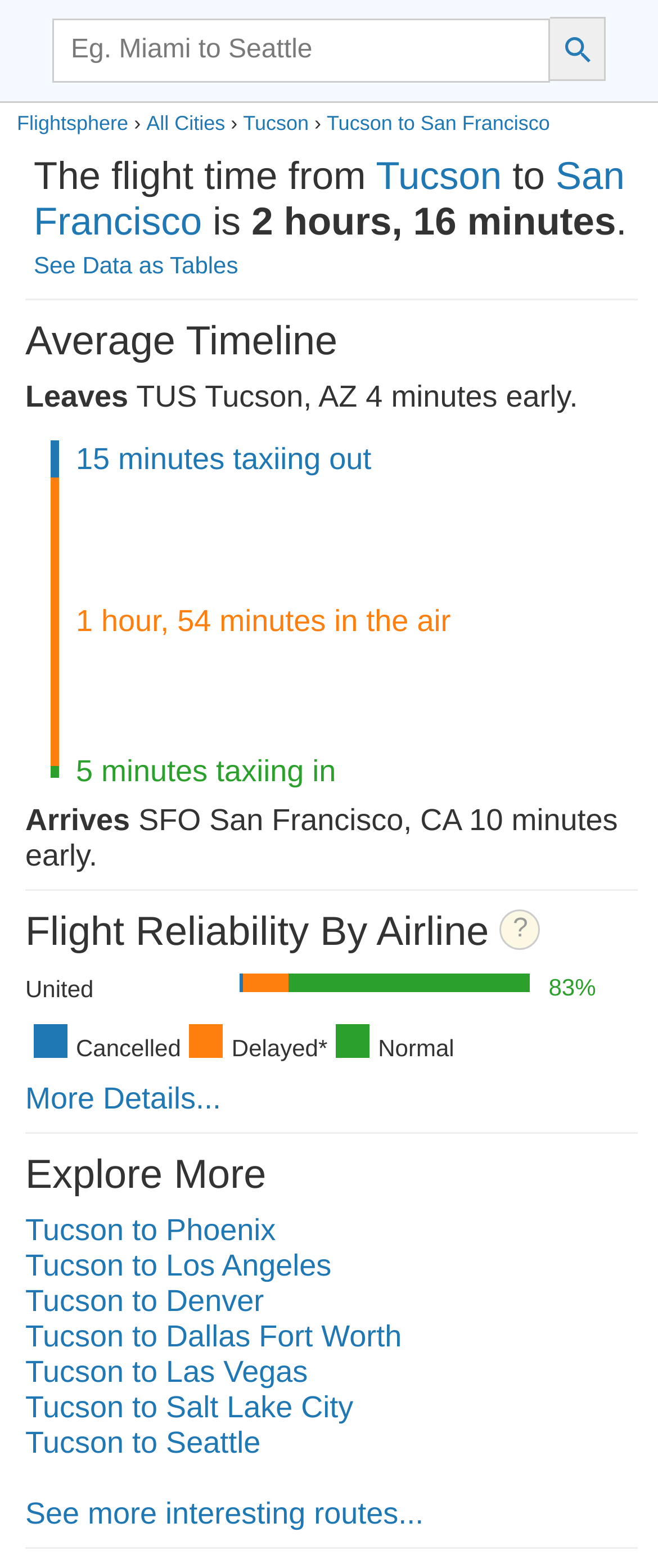Determine the bounding box coordinates for the area that should be clicked to carry out the following instruction: "Search for flights".

[0.079, 0.011, 0.836, 0.052]